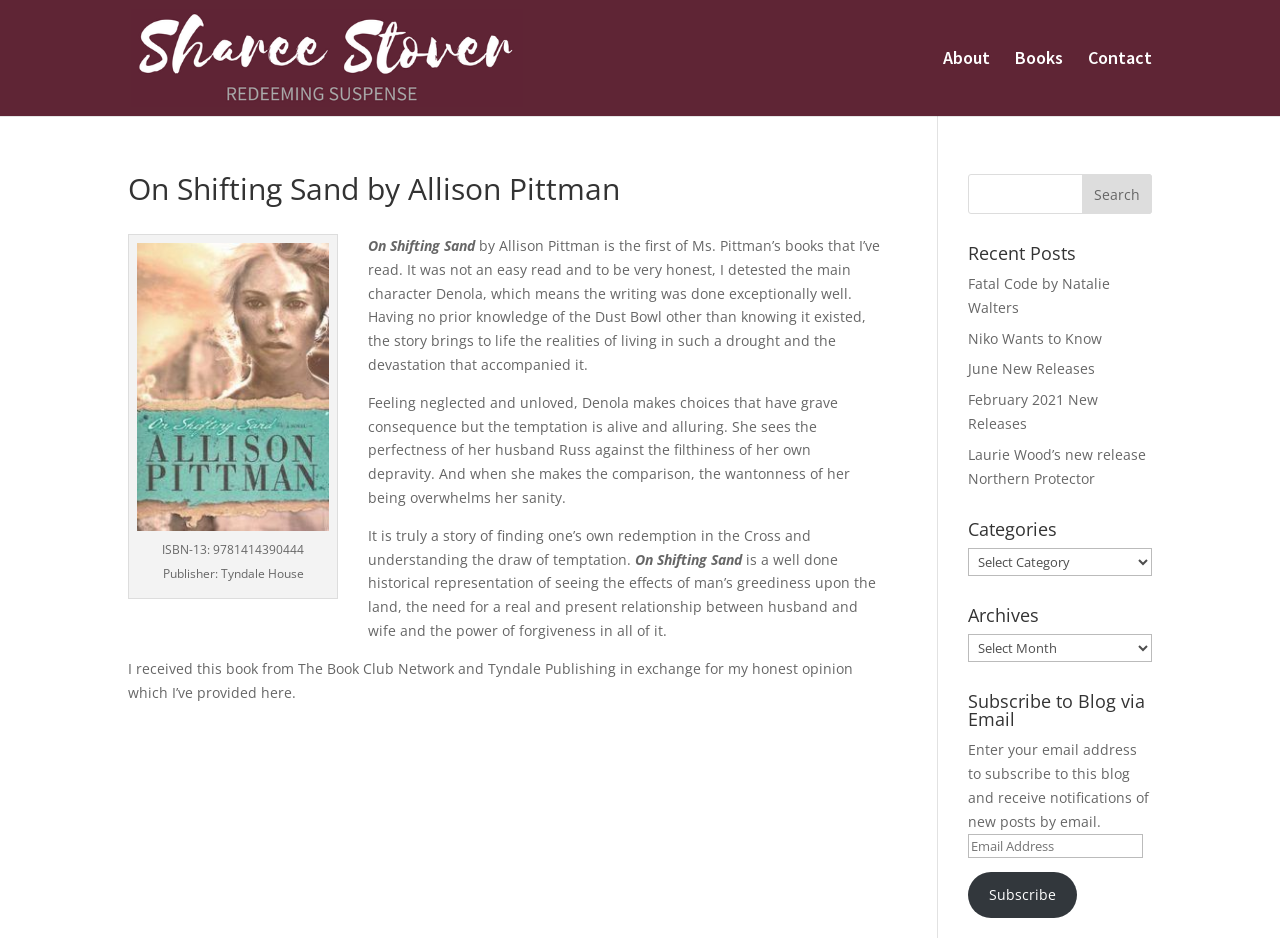Produce an extensive caption that describes everything on the webpage.

This webpage is about a book review of "On Shifting Sand" by Allison Pittman. At the top, there is a link to "Sharee Stover" accompanied by an image, and a navigation menu with links to "About", "Books", and "Contact". 

Below the navigation menu, there is an article section that takes up most of the page. The article starts with a heading that displays the book title and author. Underneath, there is a link to the book's ISBN and publisher information, accompanied by an image. 

The main content of the article is a book review, which is divided into several paragraphs. The review discusses the book's storyline, characters, and themes, and provides the reviewer's opinion on the book. 

On the right side of the page, there is a search bar with a "Search" button. Below the search bar, there are headings for "Recent Posts", "Categories", "Archives", and "Subscribe to Blog via Email". Under each heading, there are links to related posts, categories, and archives, as well as a combobox for selecting categories and archives. The "Subscribe to Blog via Email" section has a text box for entering an email address and a "Subscribe" button.